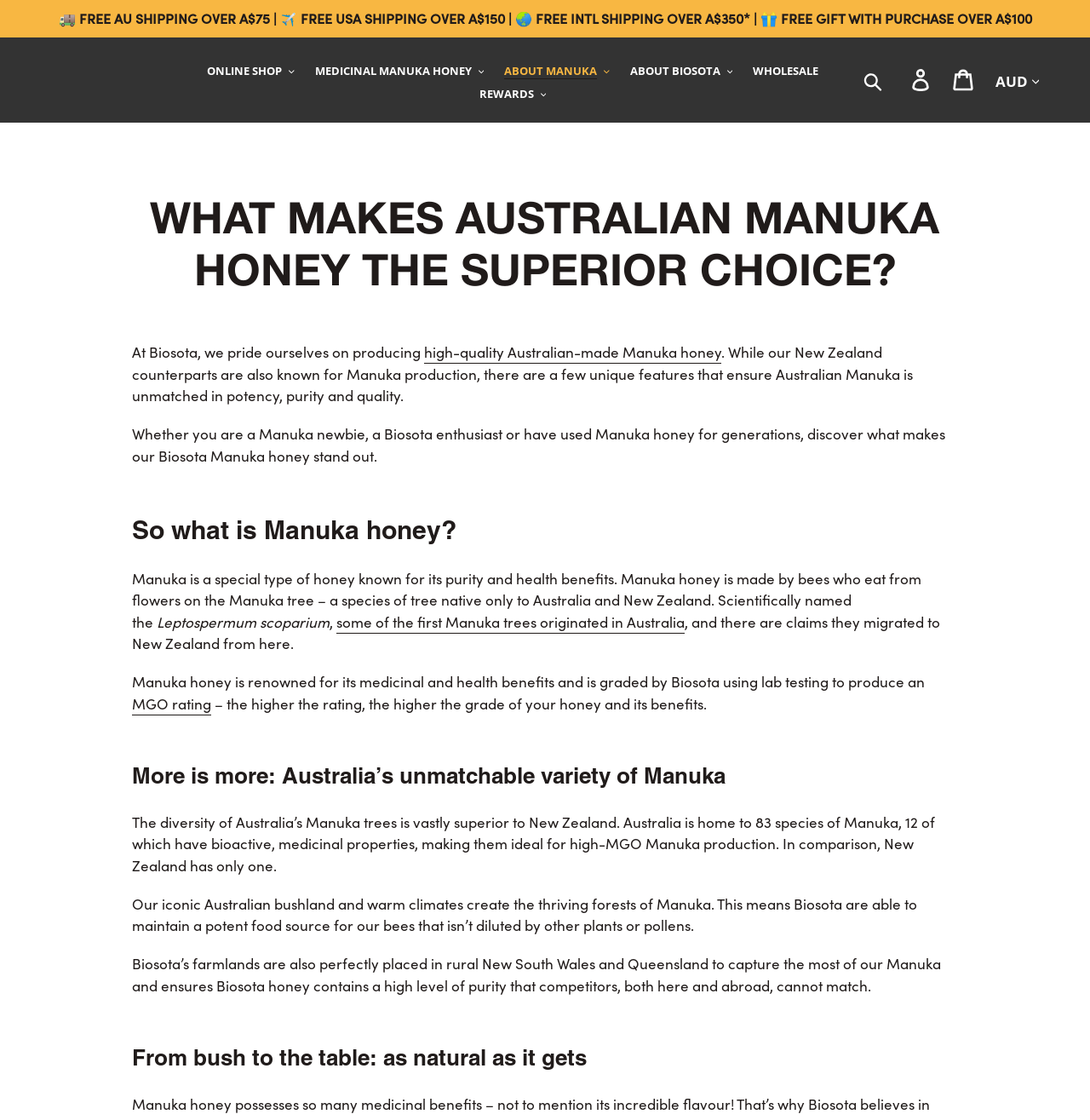Identify and provide the title of the webpage.

WHAT MAKES AUSTRALIAN MANUKA HONEY THE SUPERIOR CHOICE?